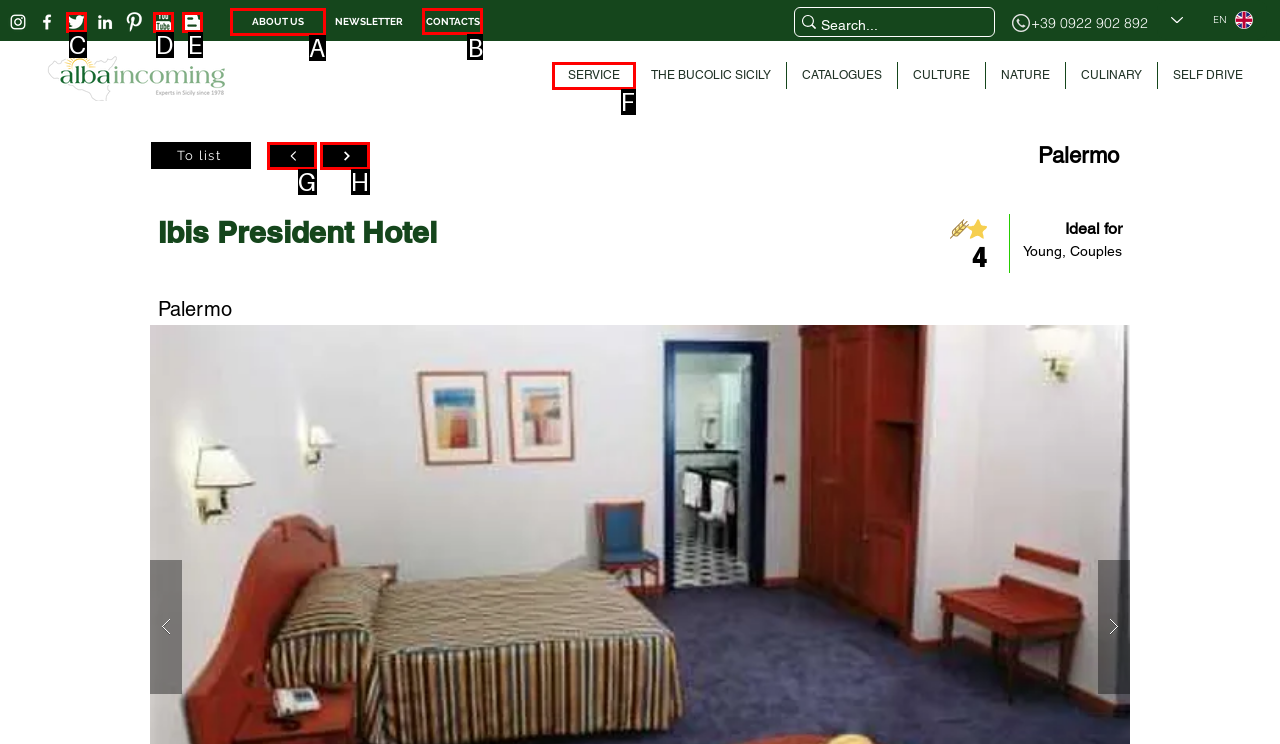Select the appropriate letter to fulfill the given instruction: Contact the hotel
Provide the letter of the correct option directly.

B